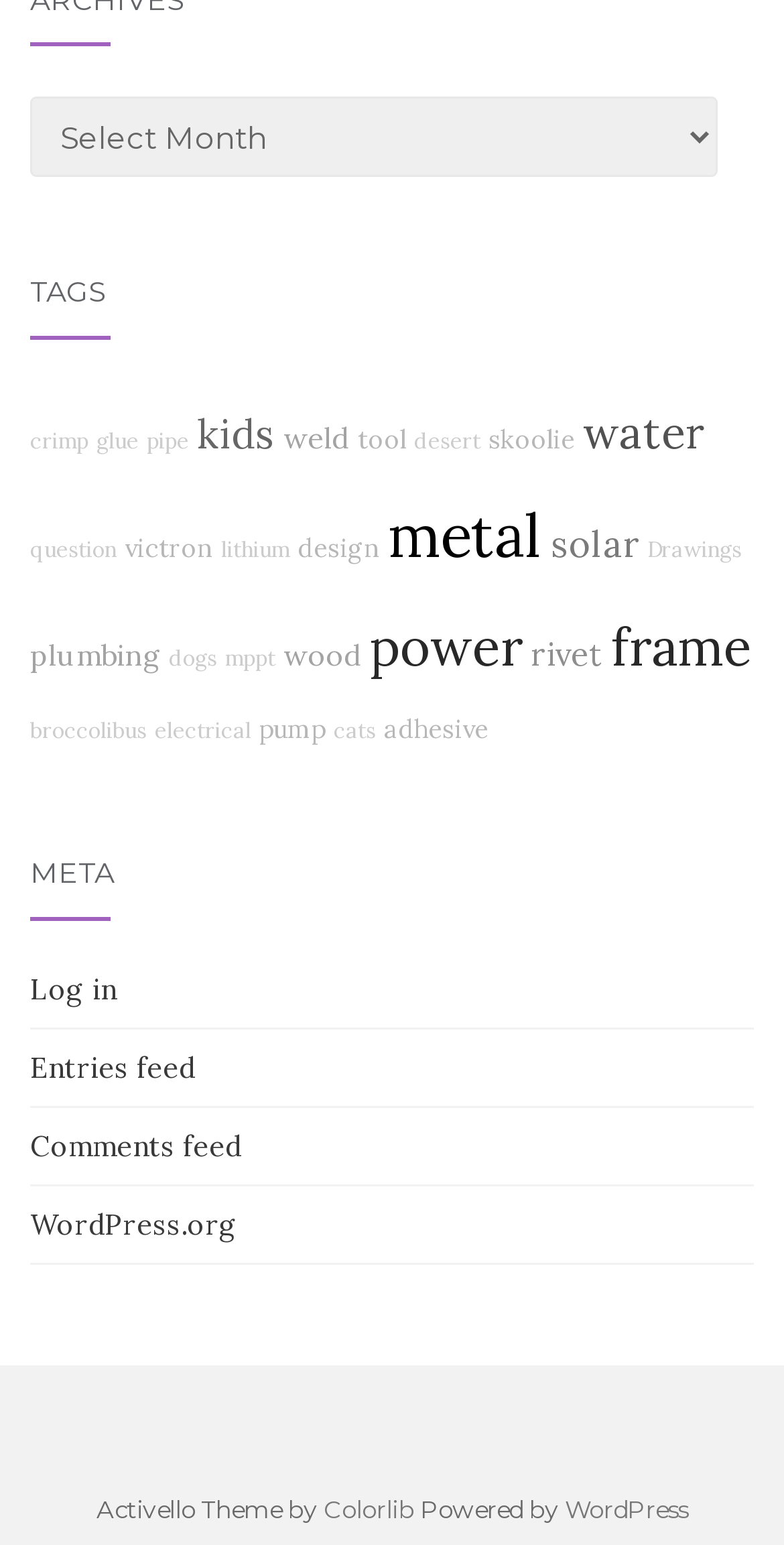Please mark the clickable region by giving the bounding box coordinates needed to complete this instruction: "visit Endstate".

None